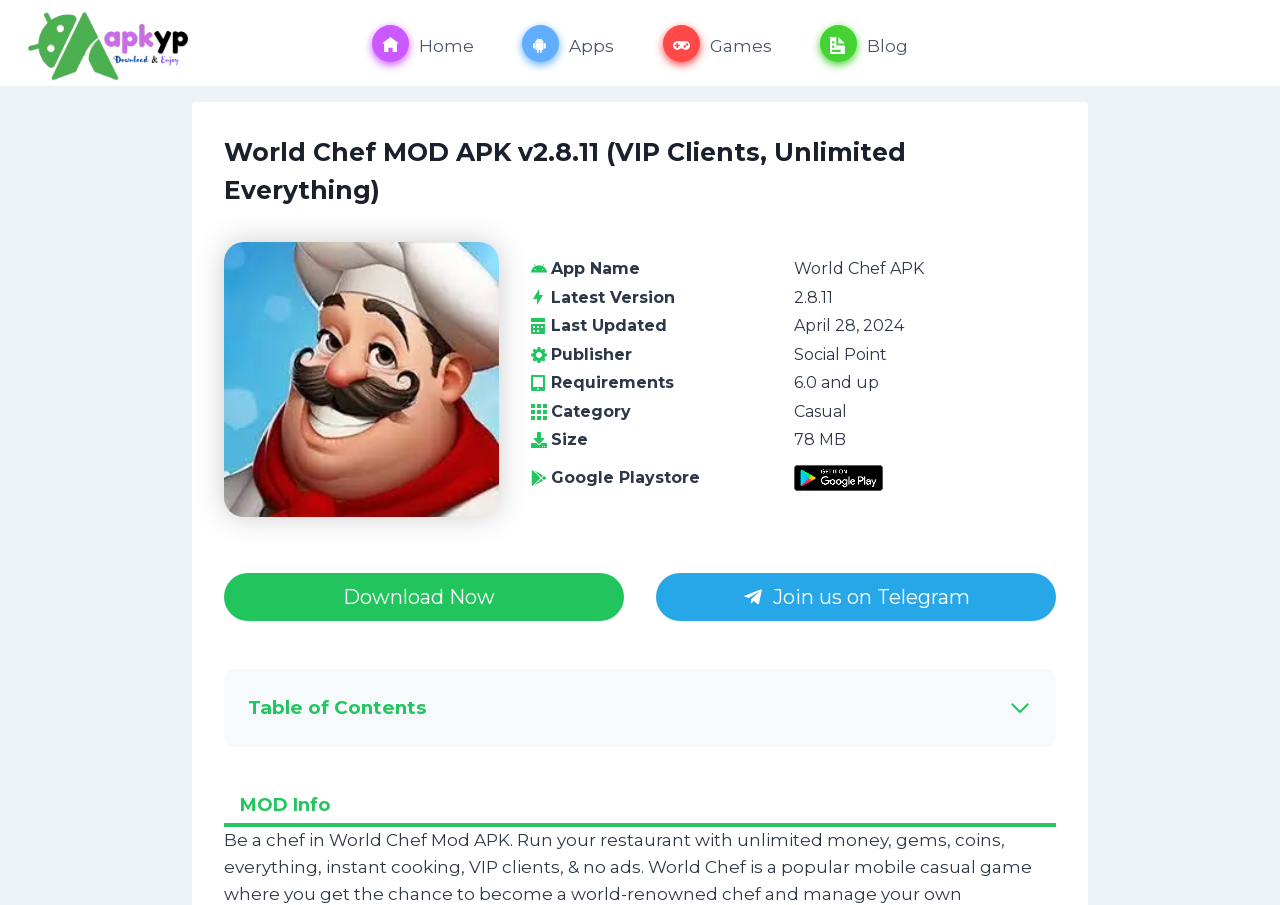Provide your answer in one word or a succinct phrase for the question: 
What is the category of the APK?

Casual